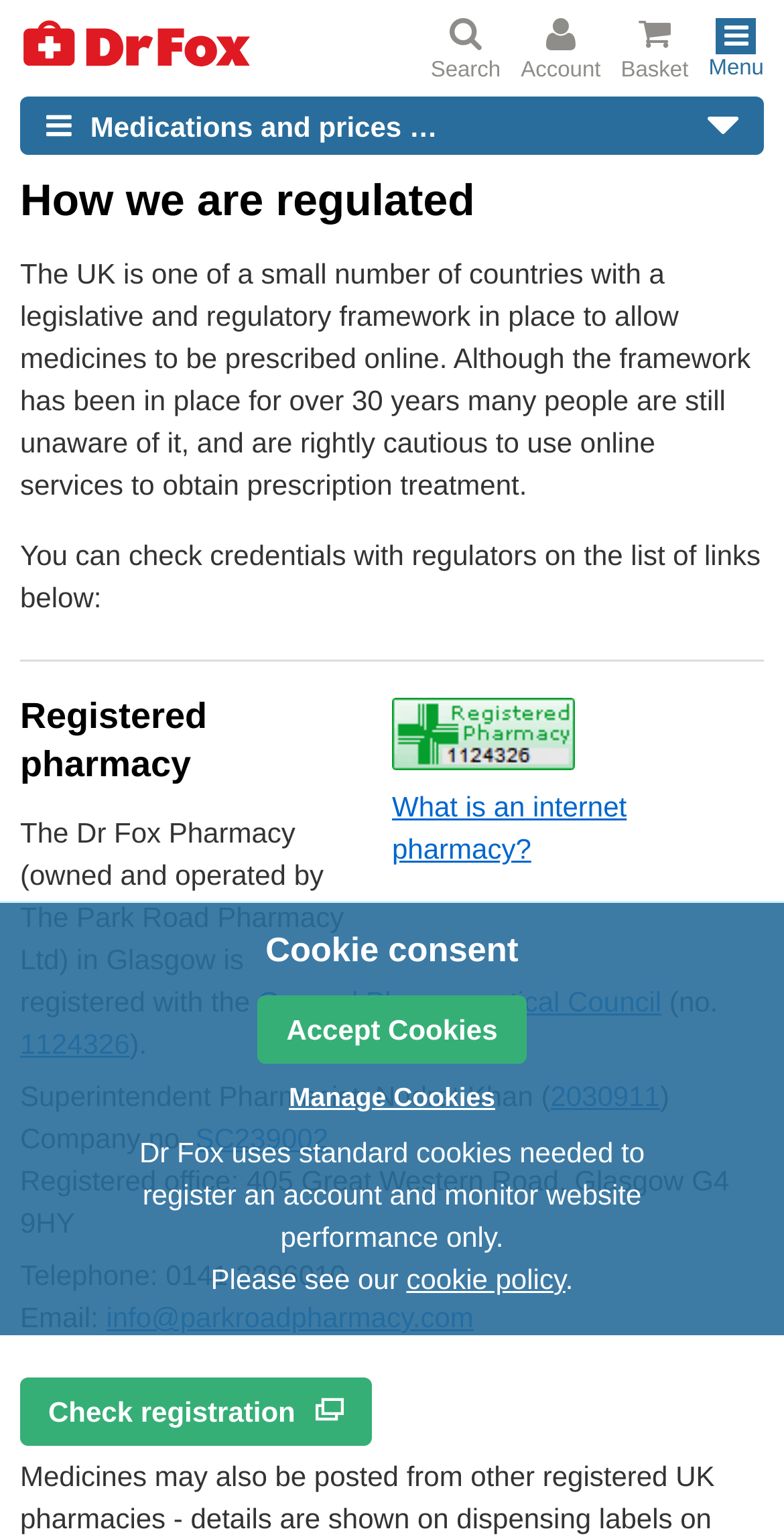Based on the element description Online Doctor and Pharmacy, identify the bounding box coordinates for the UI element. The coordinates should be in the format (top-left x, top-left y, bottom-right x, bottom-right y) and within the 0 to 1 range.

[0.026, 0.01, 0.323, 0.054]